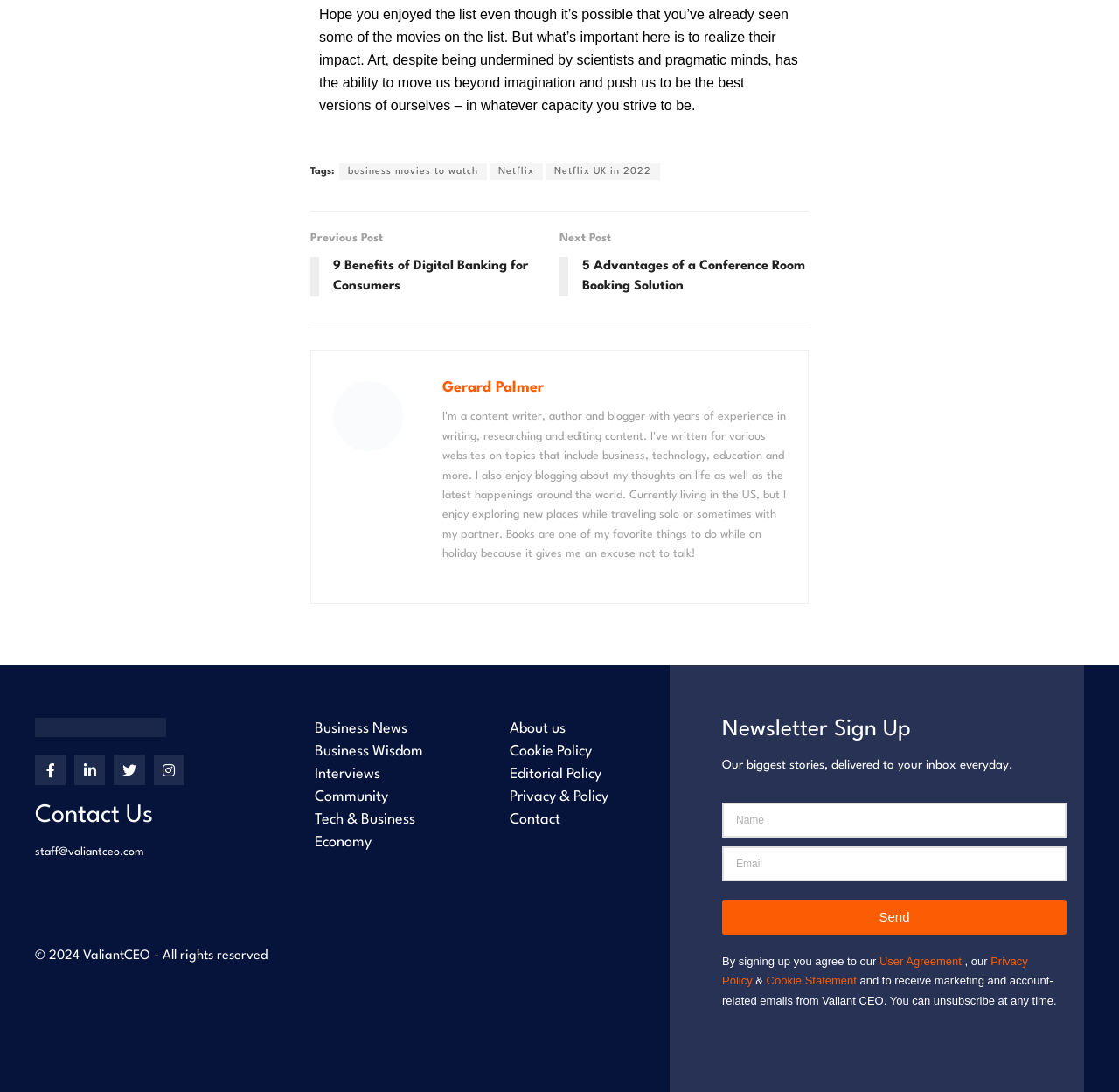Determine the bounding box coordinates of the element's region needed to click to follow the instruction: "Click on the 'Send' button to subscribe to the newsletter". Provide these coordinates as four float numbers between 0 and 1, formatted as [left, top, right, bottom].

[0.645, 0.824, 0.953, 0.856]